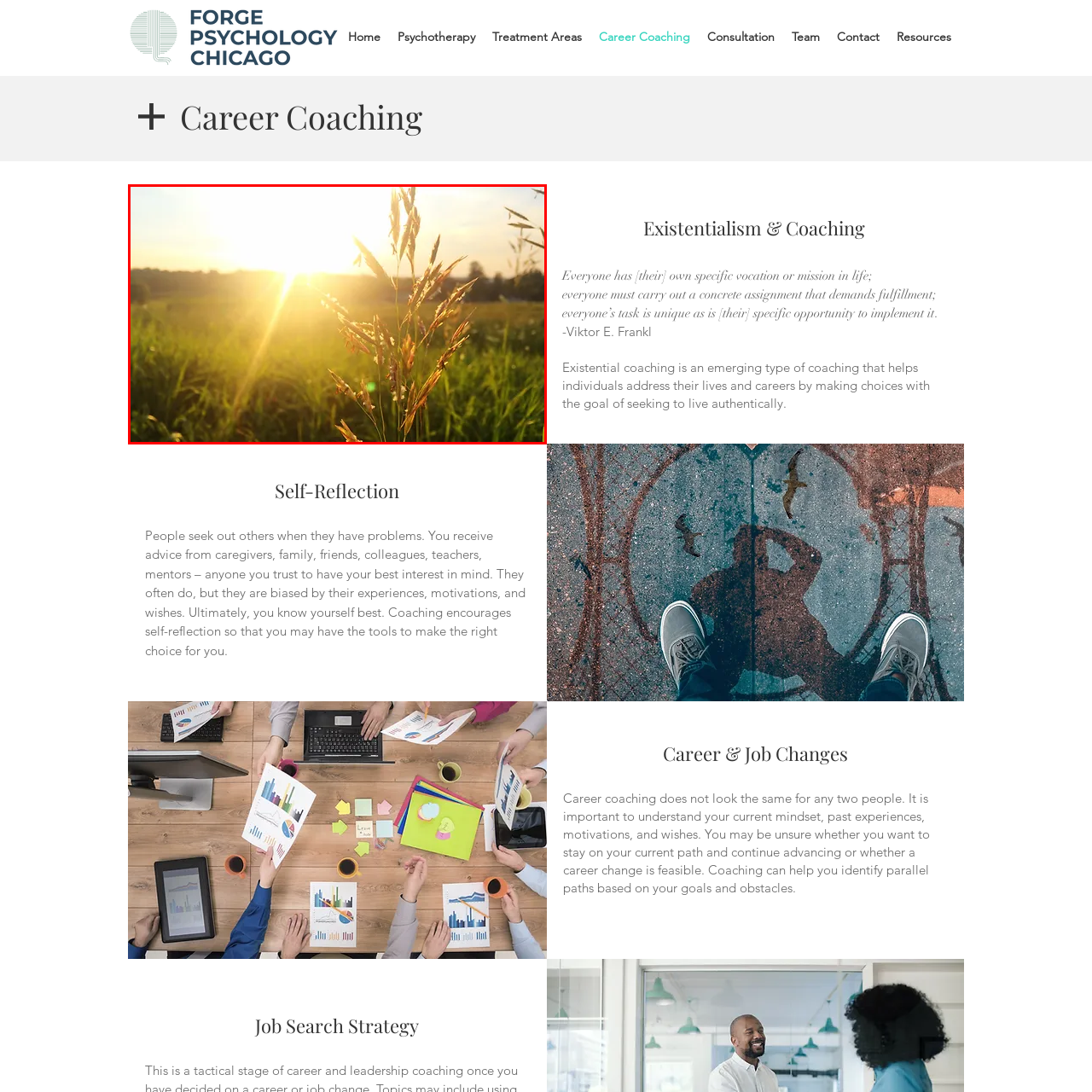Analyze the image encased in the red boundary, What is the dominant color in the background of the image?
 Respond using a single word or phrase.

Green